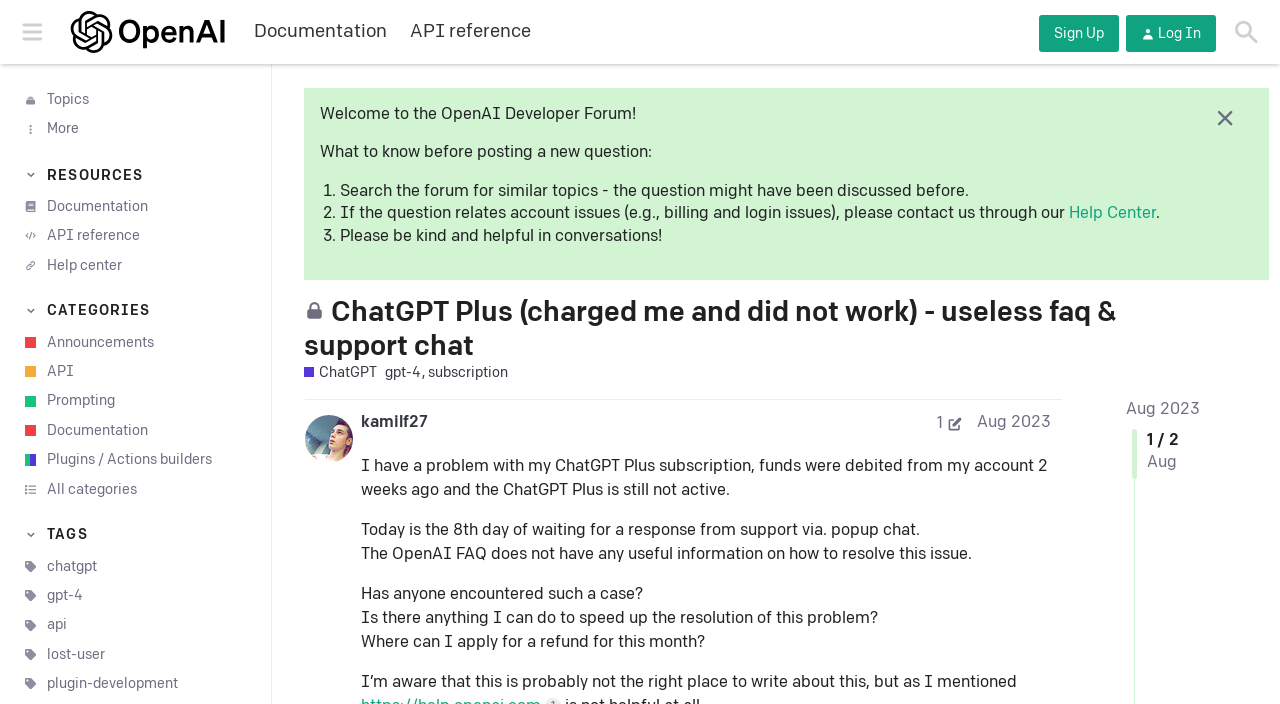Pinpoint the bounding box coordinates of the clickable area needed to execute the instruction: "Click on the 'ChatGPT Plus (charged me and did not work) - useless faq & support chat' topic". The coordinates should be specified as four float numbers between 0 and 1, i.e., [left, top, right, bottom].

[0.238, 0.42, 0.872, 0.515]